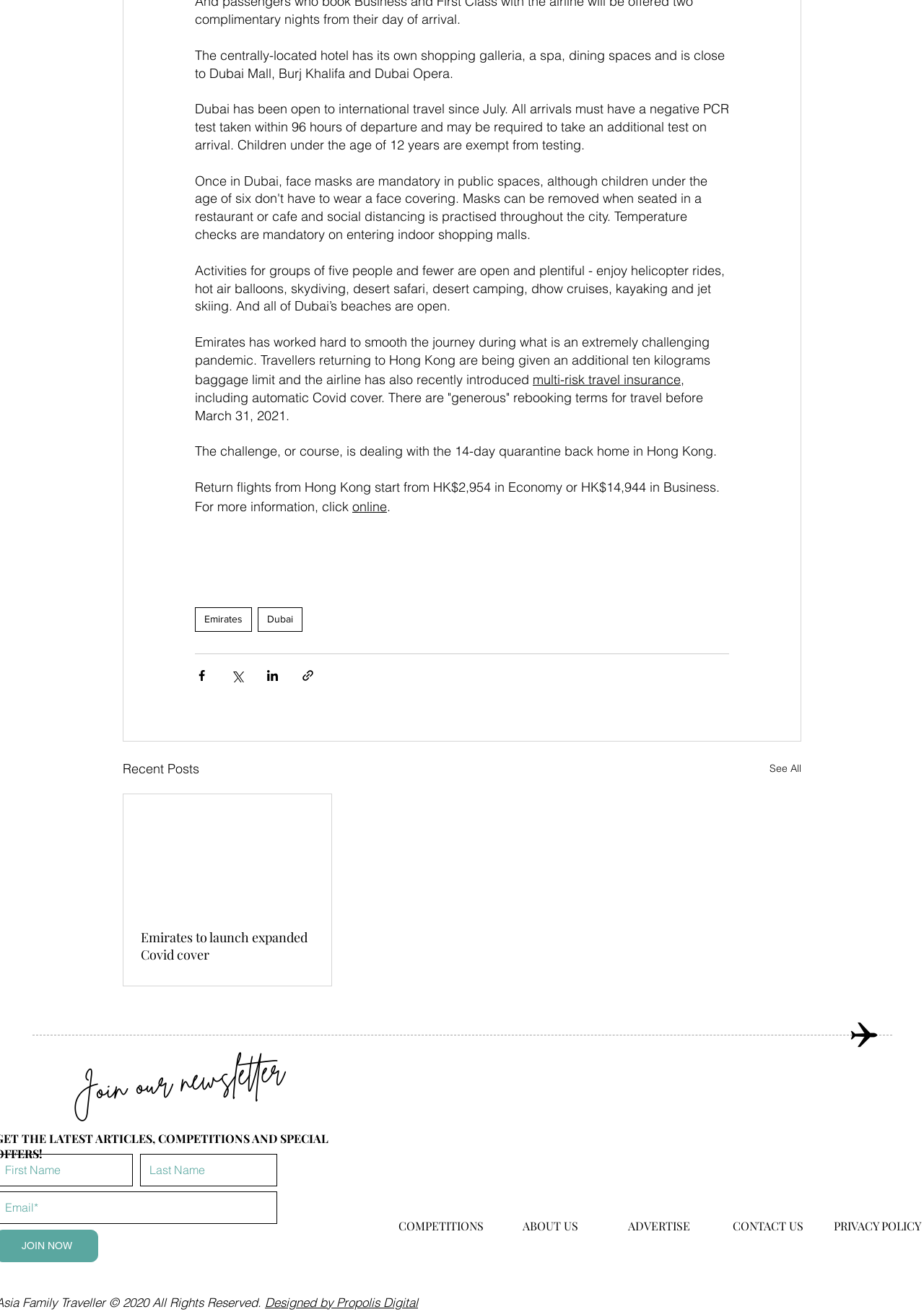Bounding box coordinates should be in the format (top-left x, top-left y, bottom-right x, bottom-right y) and all values should be floating point numbers between 0 and 1. Determine the bounding box coordinate for the UI element described as: Designed by Propolis Digital

[0.287, 0.987, 0.452, 0.998]